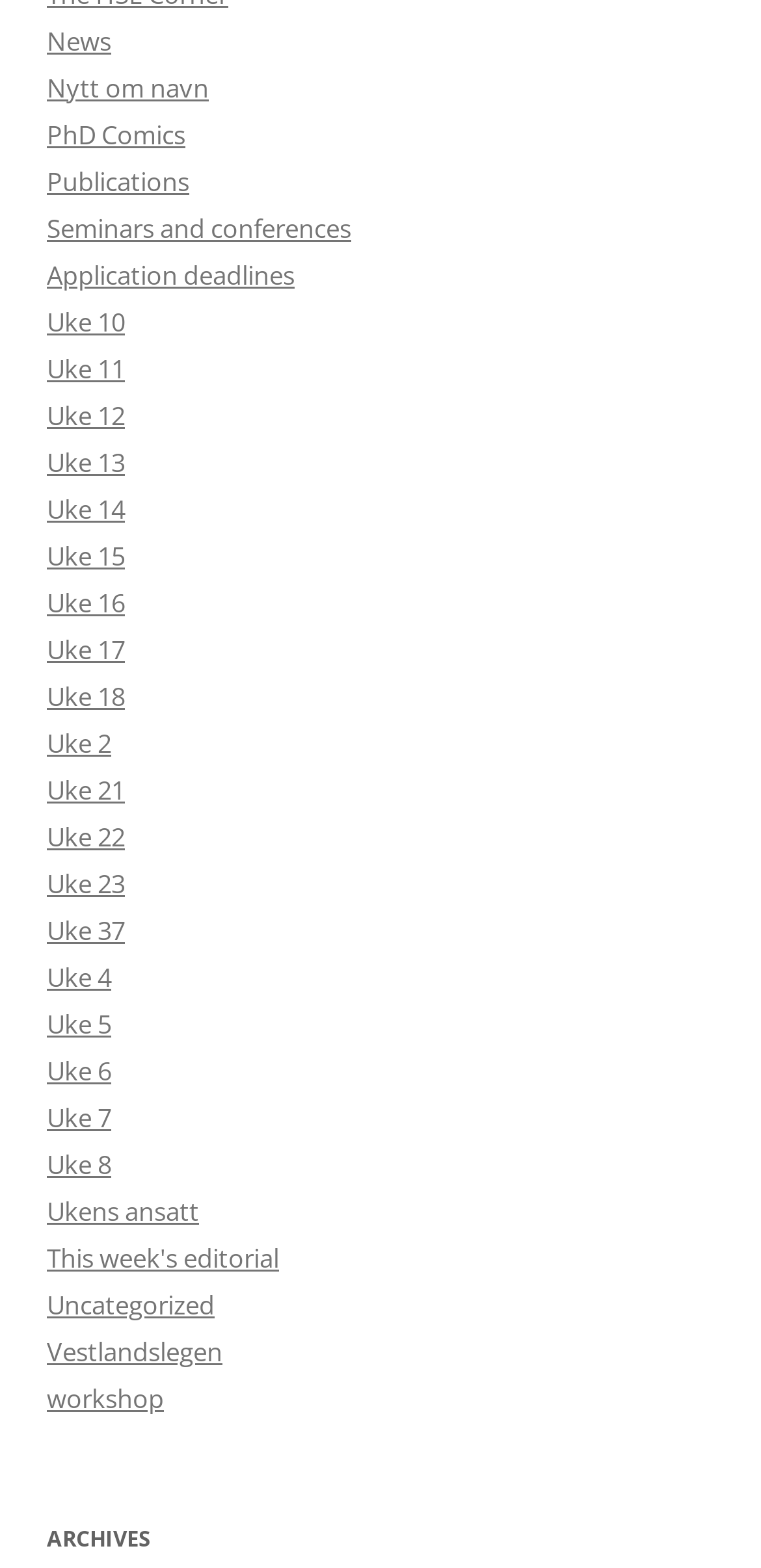How many links are there on the webpage?
Please provide a comprehensive answer based on the contents of the image.

There are 29 links on the webpage, which are arranged vertically from top to bottom. The links start from 'News' and end at 'workshop'. Each link has a unique bounding box and OCR text.